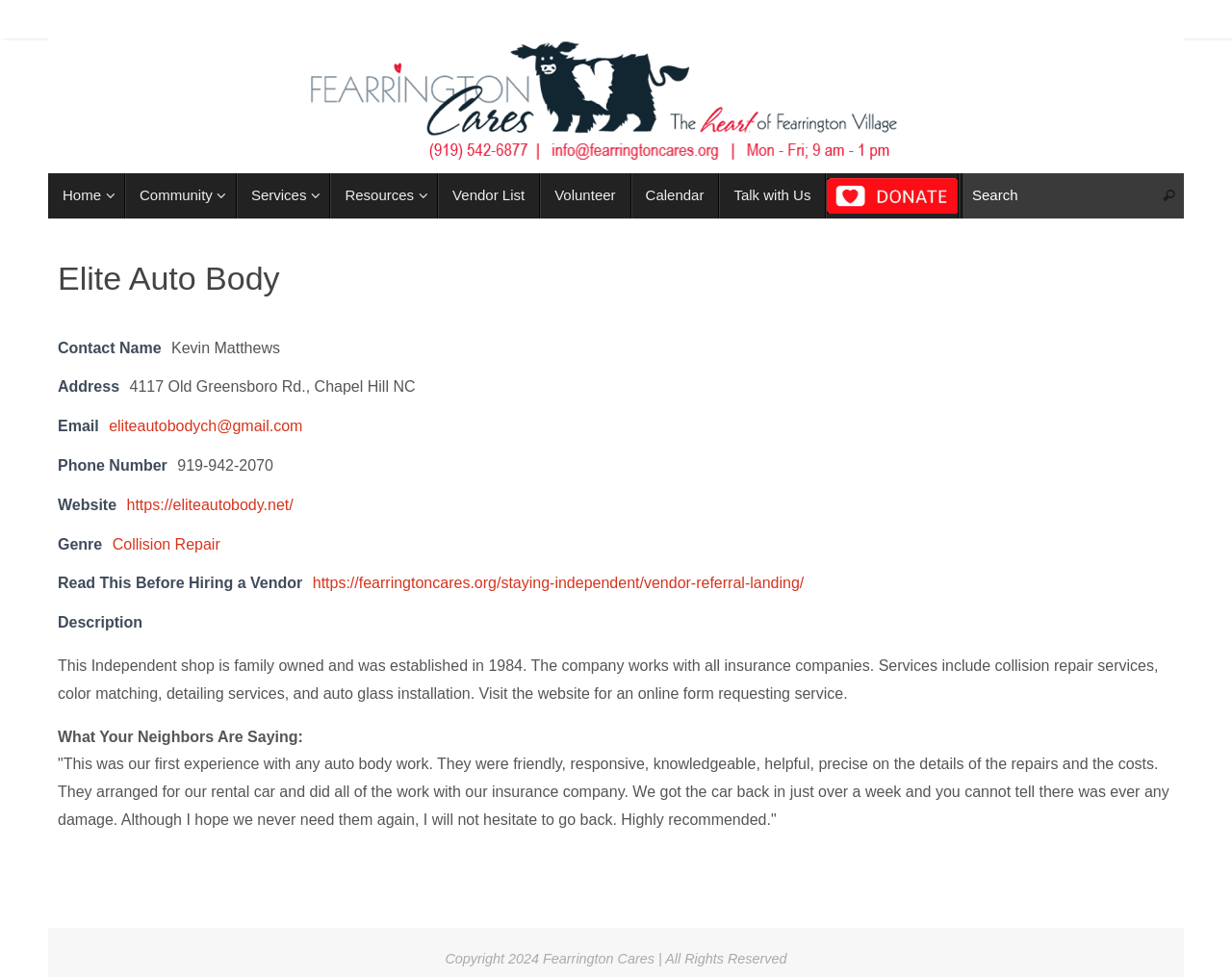Determine the bounding box coordinates of the element's region needed to click to follow the instruction: "Learn more about collision repair". Provide these coordinates as four float numbers between 0 and 1, formatted as [left, top, right, bottom].

[0.091, 0.548, 0.179, 0.565]